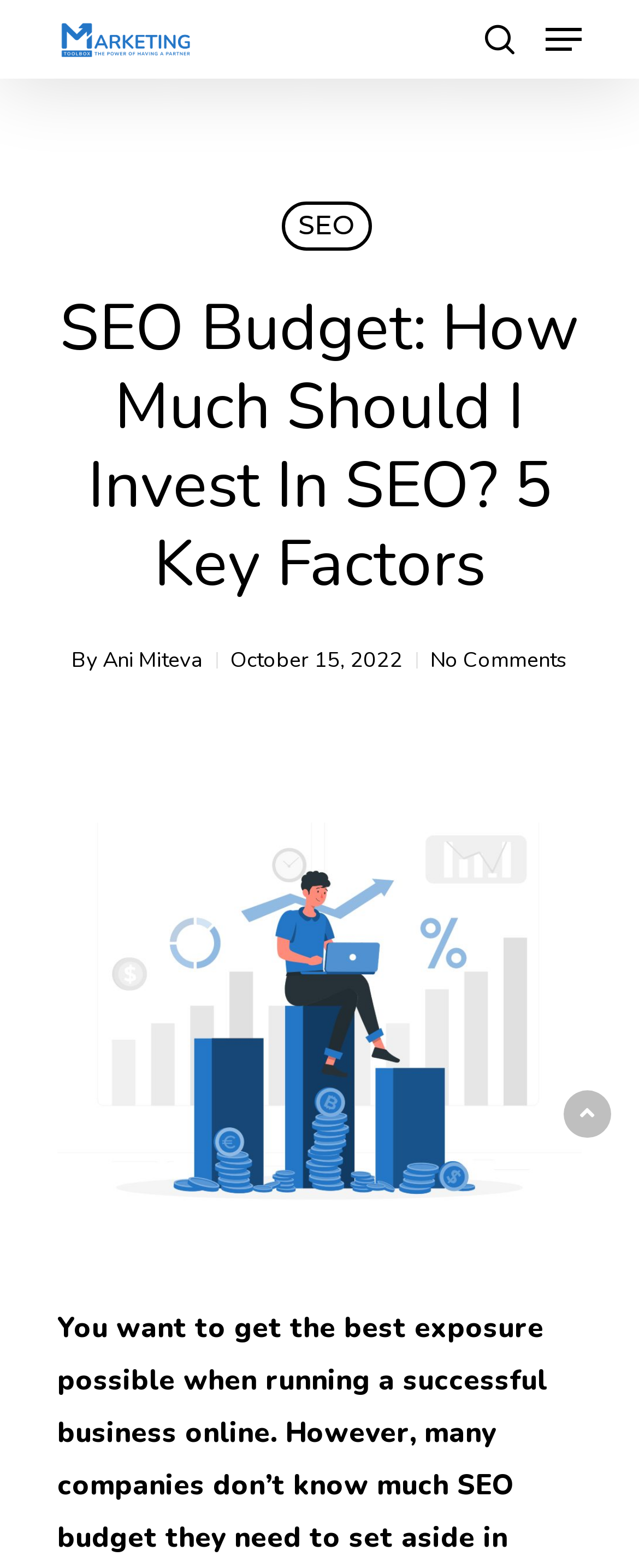What is the category of the article?
Please ensure your answer is as detailed and informative as possible.

I found the category by looking at the link above the article title, which says 'SEO', indicating that the article belongs to the SEO category.